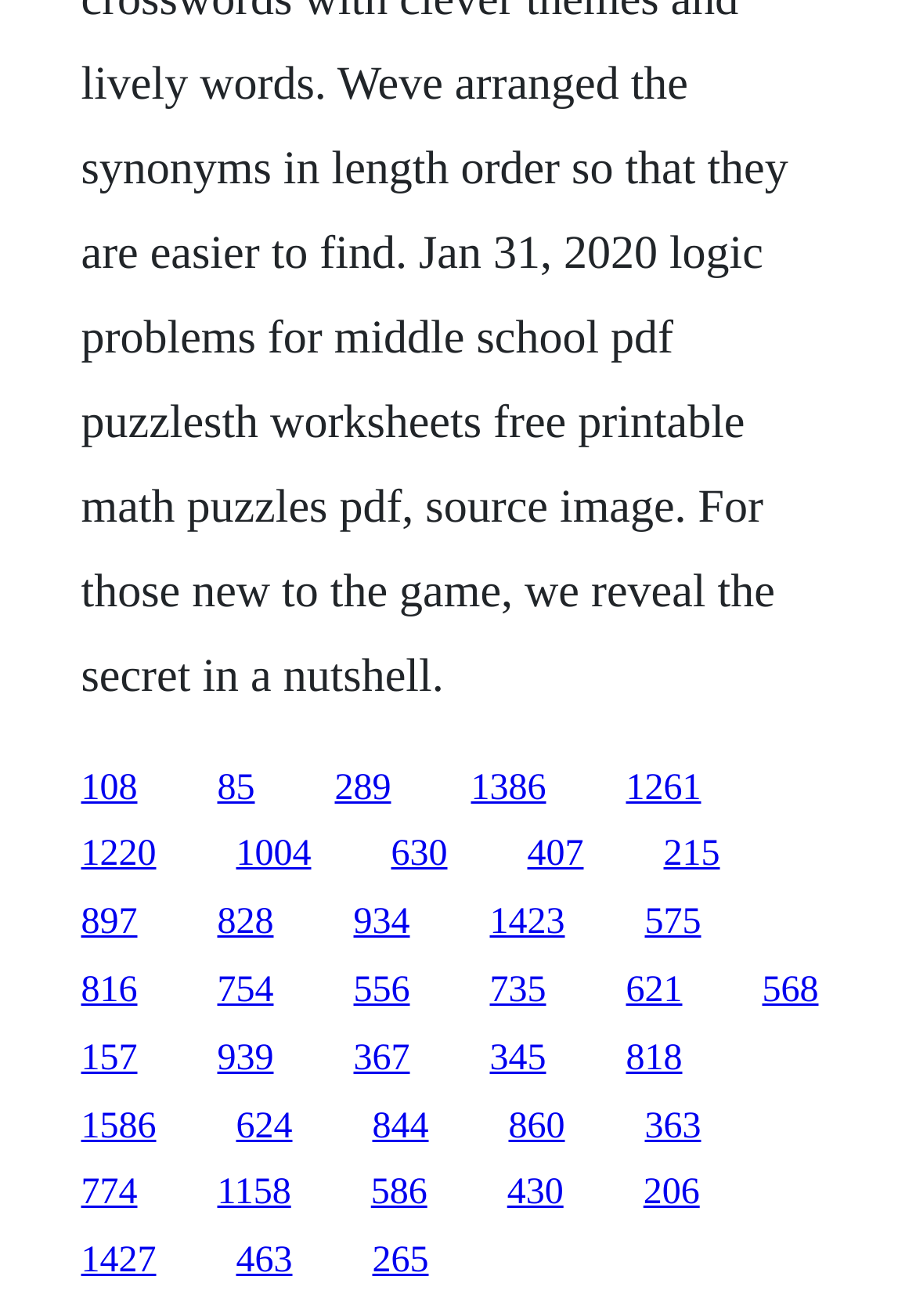Determine the bounding box coordinates for the clickable element to execute this instruction: "follow the tenth link". Provide the coordinates as four float numbers between 0 and 1, i.e., [left, top, right, bottom].

[0.576, 0.635, 0.637, 0.665]